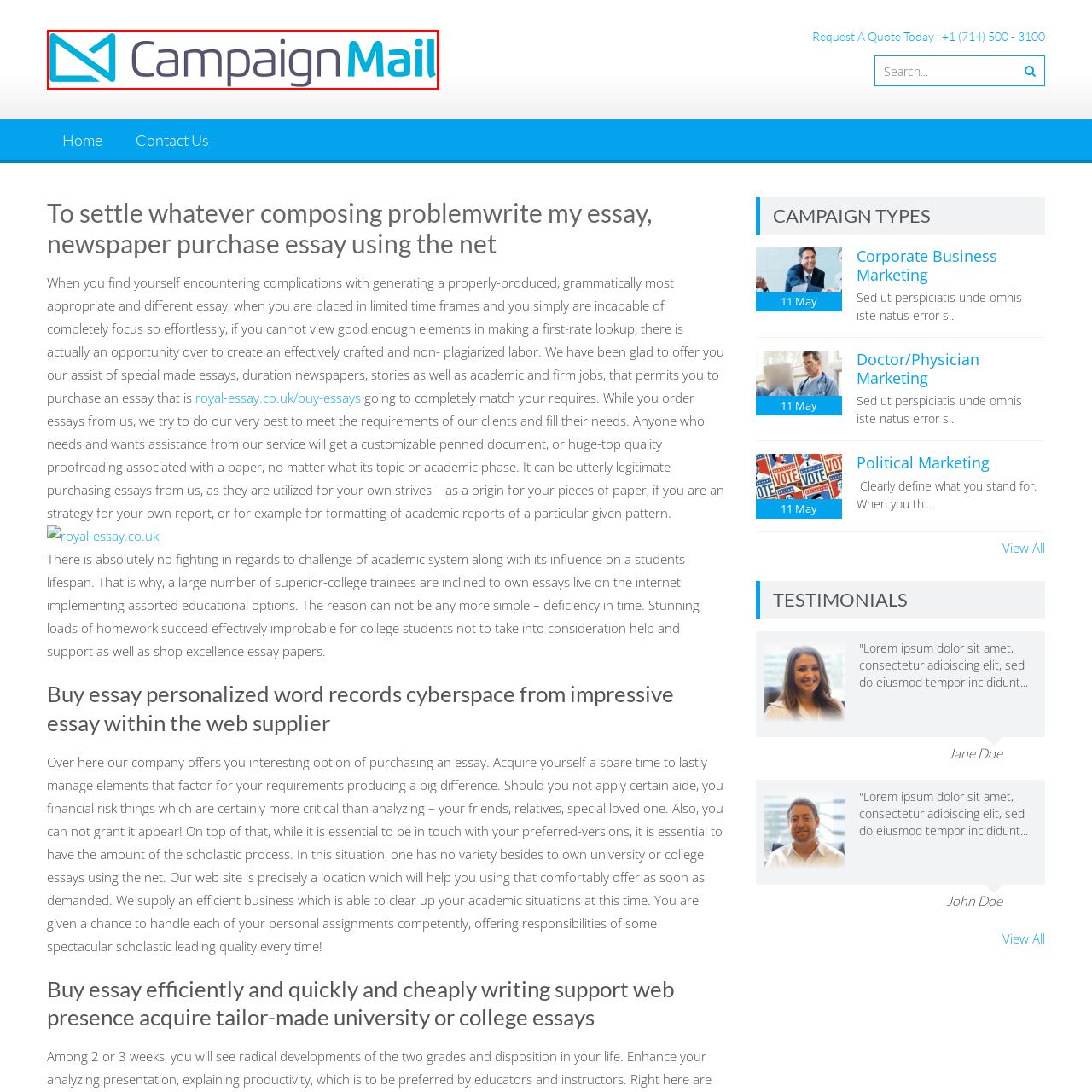What font style is used for 'Campaign Mail'?
Carefully scrutinize the image inside the red bounding box and generate a comprehensive answer, drawing from the visual content.

The caption describes the font used for 'Campaign Mail' as professional, which blends both bold and subtle tones to reflect reliability and innovation in the realm of mailing solutions.